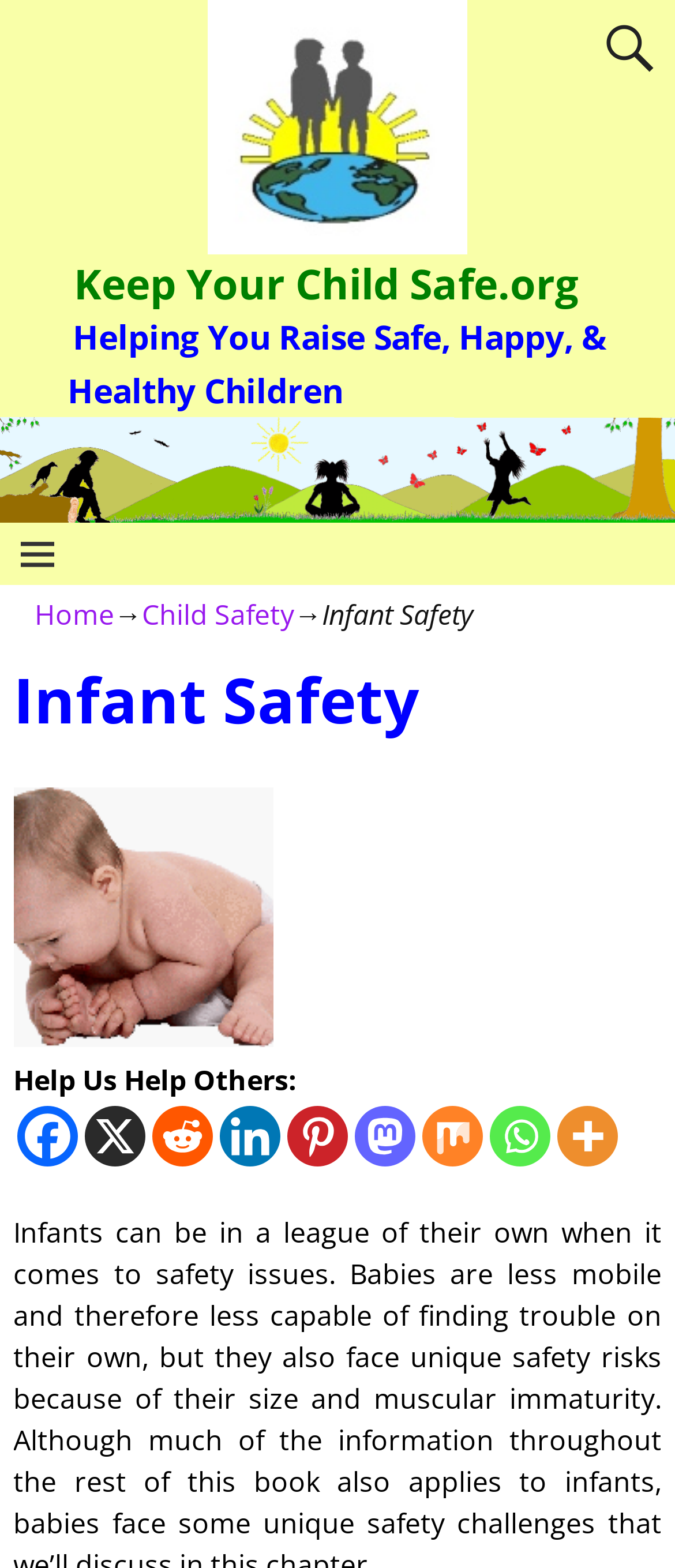Please identify the bounding box coordinates of the area I need to click to accomplish the following instruction: "learn about child safety".

[0.21, 0.38, 0.436, 0.404]